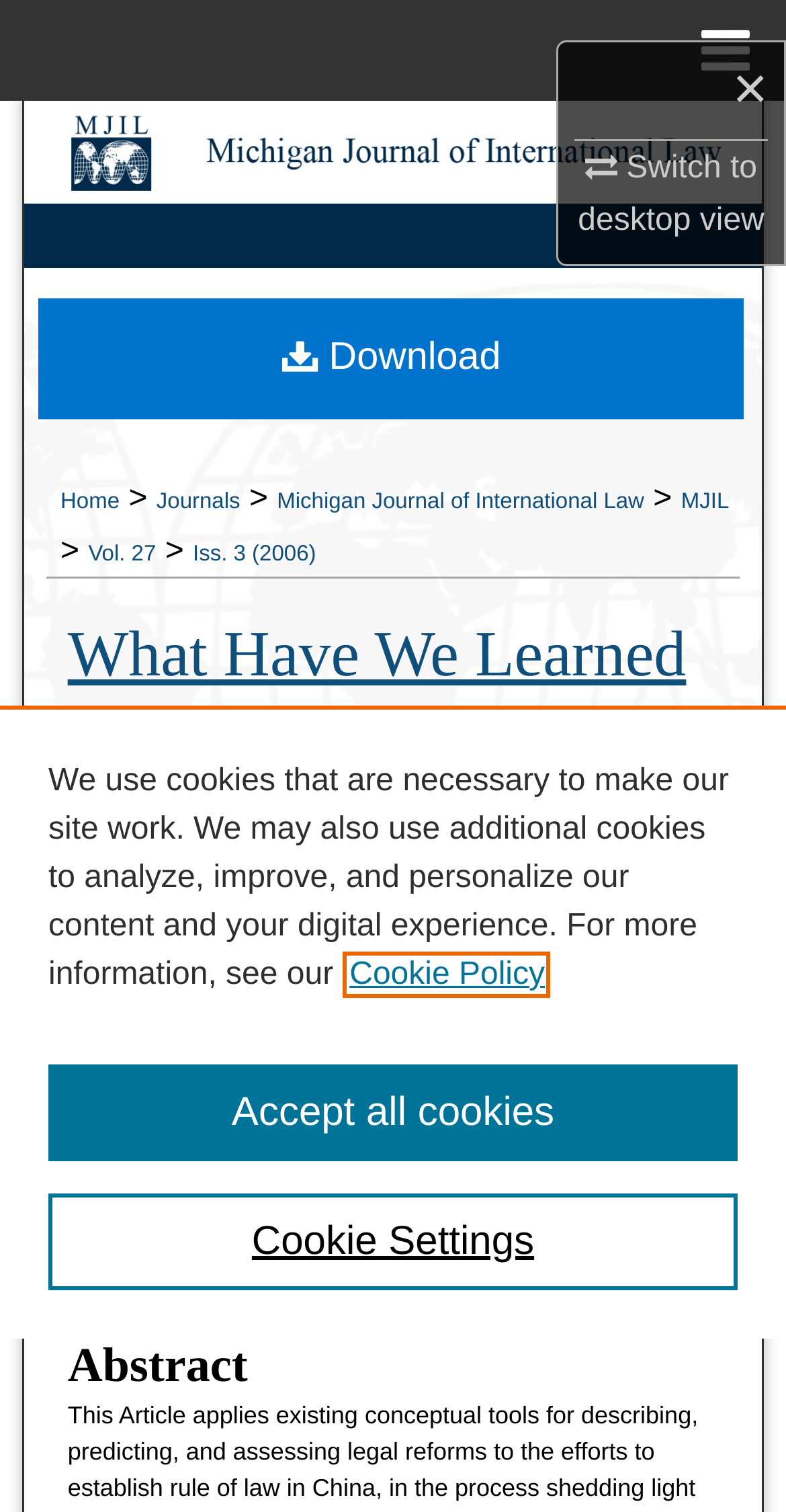Who is the author of the article?
Provide an in-depth answer to the question, covering all aspects.

I found the answer by looking at the 'Authors' section, where it says 'Randall Peerenboom, UCLA School of Law'.